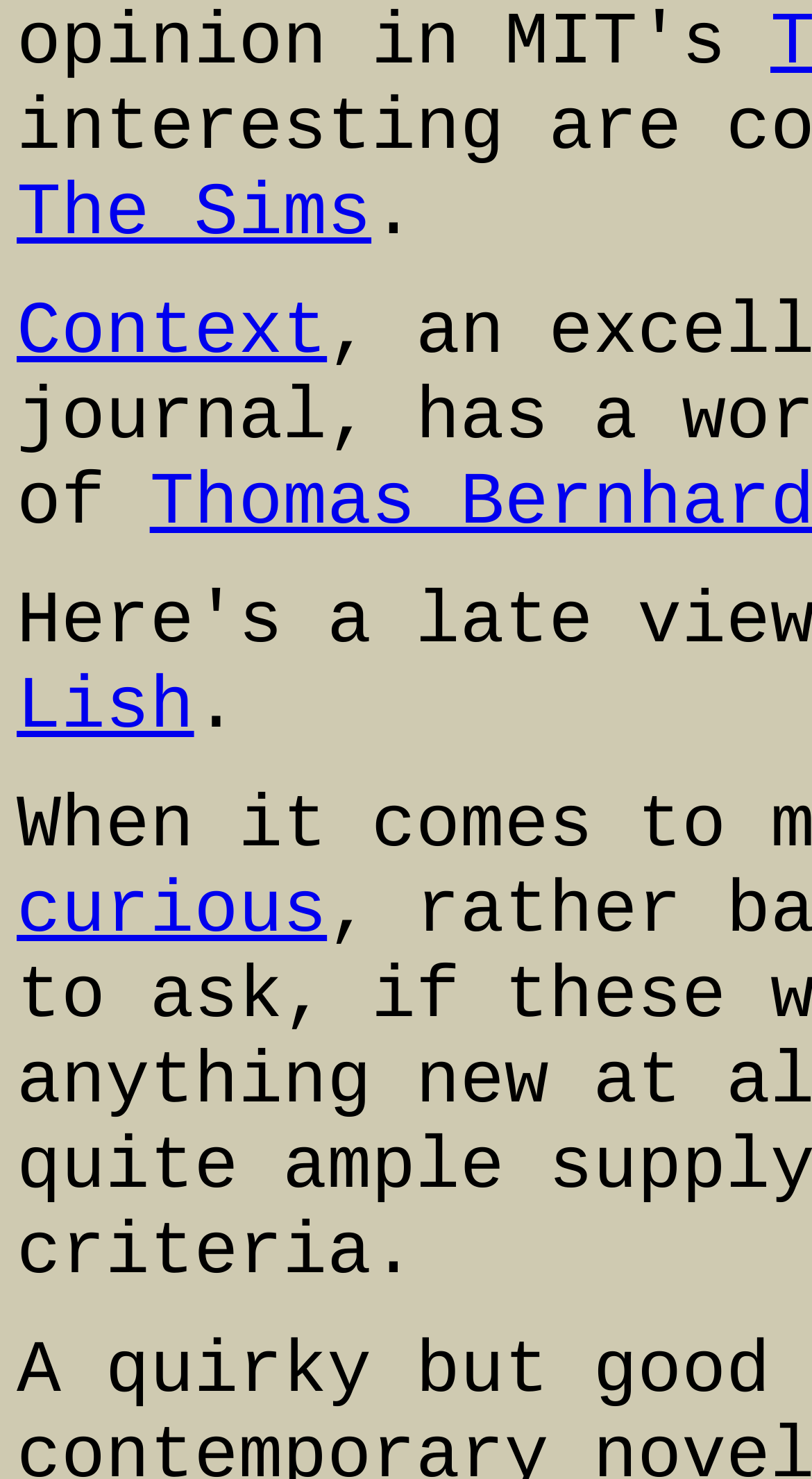Predict the bounding box coordinates for the UI element described as: "curious". The coordinates should be four float numbers between 0 and 1, presented as [left, top, right, bottom].

[0.021, 0.587, 0.403, 0.645]